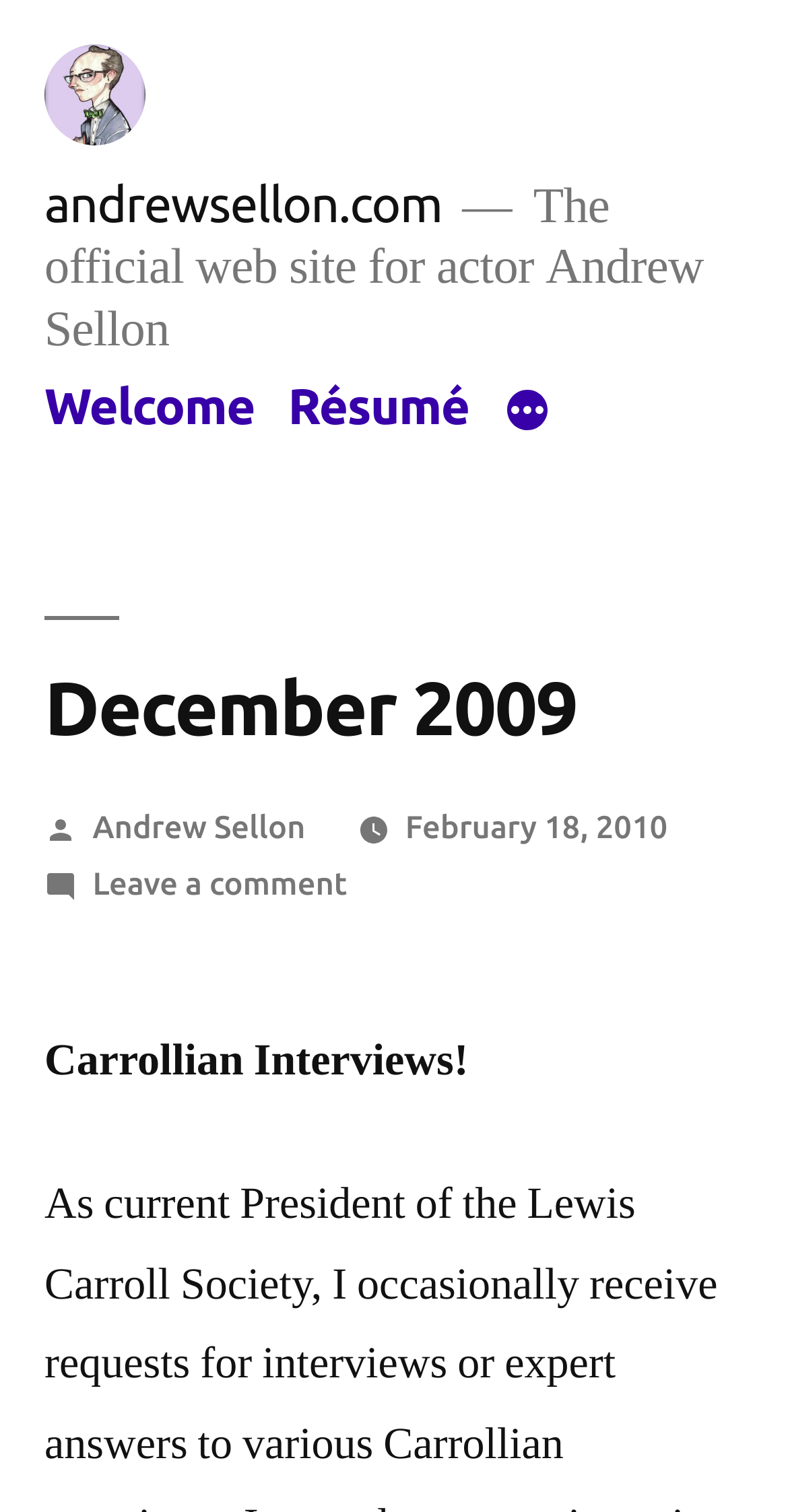What is the name of the actor's website?
Using the image, respond with a single word or phrase.

andrewsellon.com